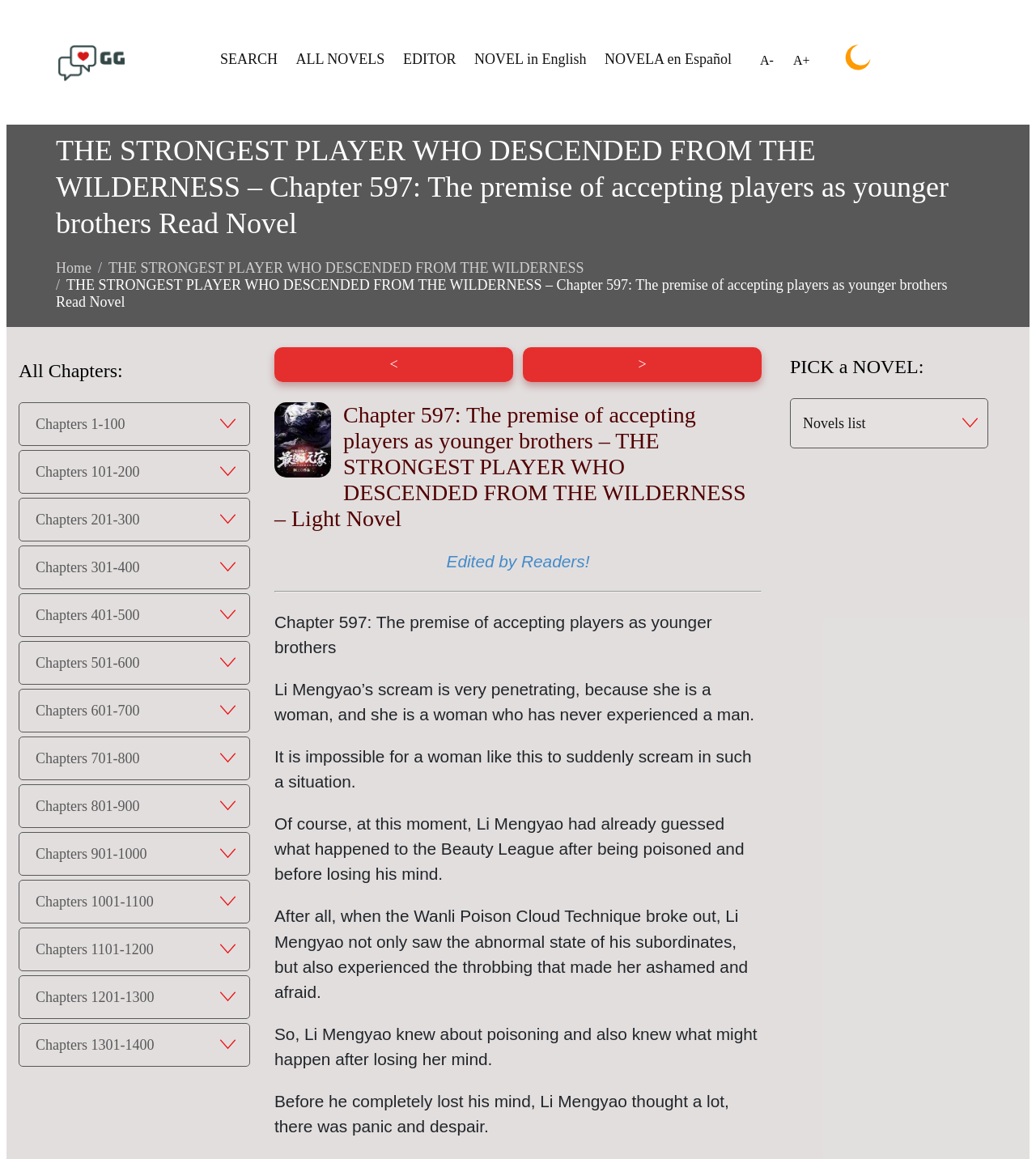Please provide a one-word or short phrase answer to the question:
What is the current chapter number?

597